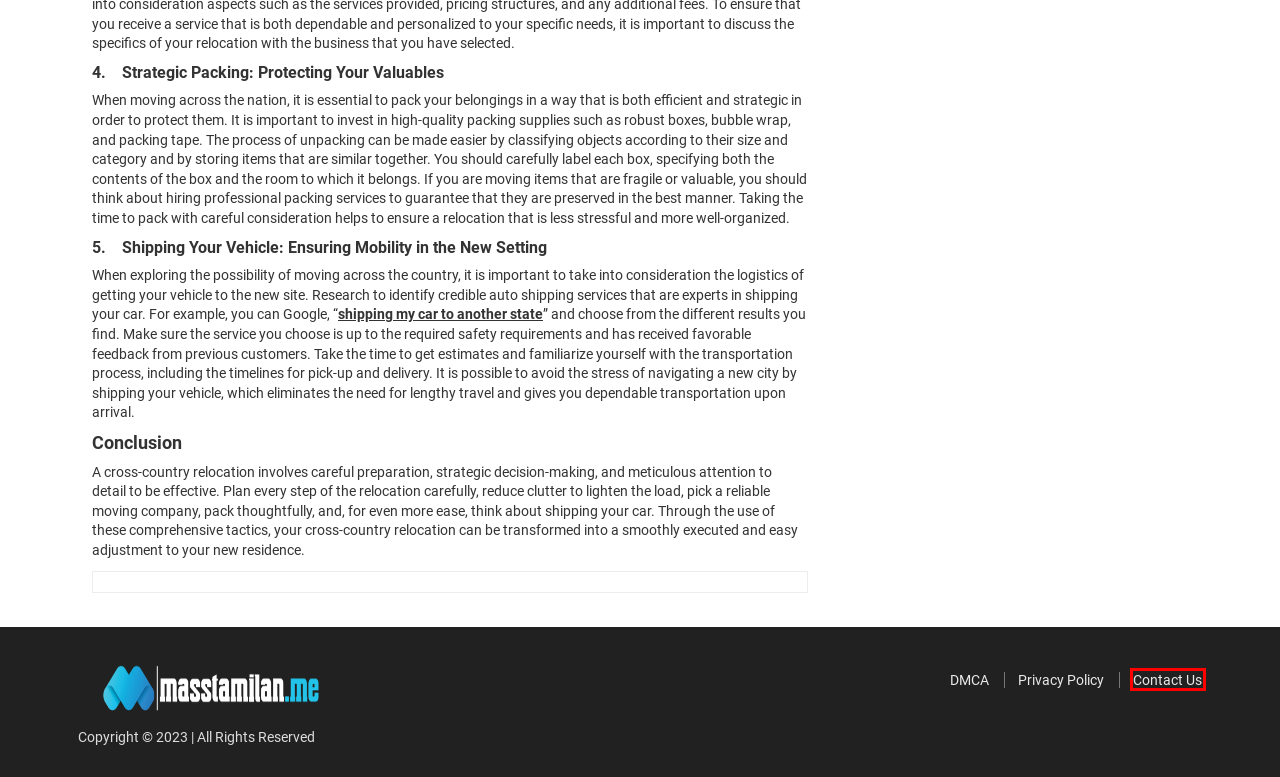You are provided with a screenshot of a webpage where a red rectangle bounding box surrounds an element. Choose the description that best matches the new webpage after clicking the element in the red bounding box. Here are the choices:
A. Ship a Car to Another State | SGT Auto Transport
B. Category: News | MassTamilan
C. Category: Fashion | MassTamilan
D. Contact Us Masstamilan
E. Category: Business | MassTamilan
F. DMCA Masstamilan
G. Log In ‹ MassTamilan — WordPress
H. Privacy Policy Masstamilan

D